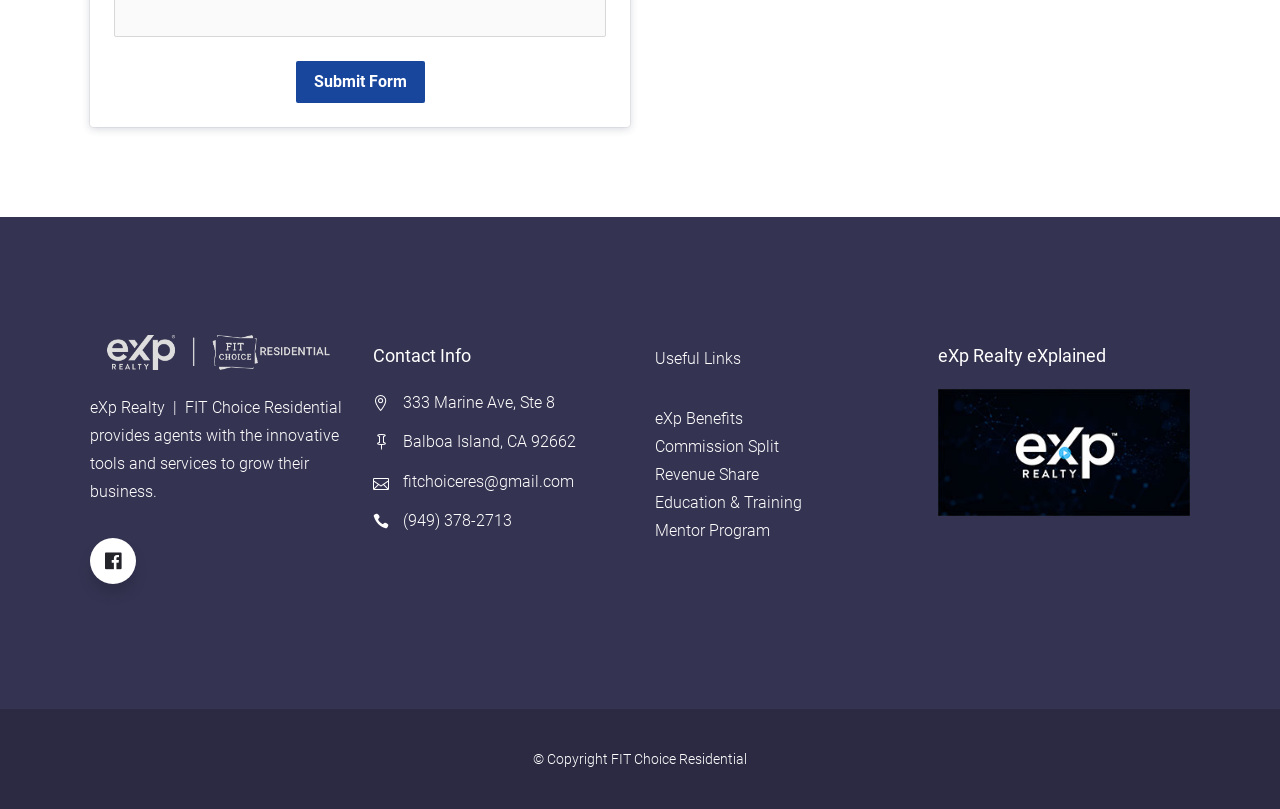What is the text on the button at the top?
Examine the screenshot and reply with a single word or phrase.

Submit Form